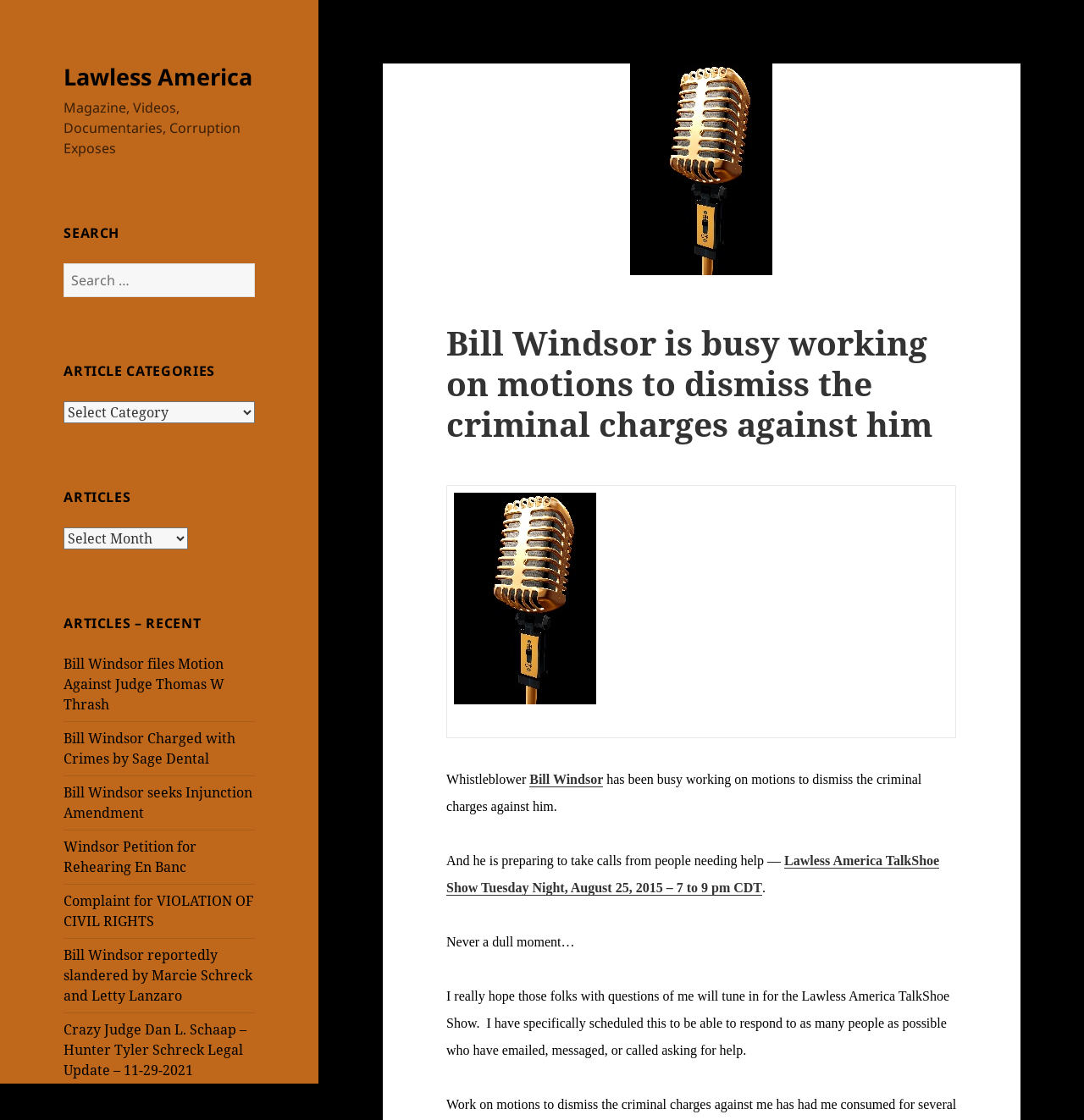Based on the element description Bill Windsor seeks Injunction Amendment, identify the bounding box coordinates for the UI element. The coordinates should be in the format (top-left x, top-left y, bottom-right x, bottom-right y) and within the 0 to 1 range.

[0.059, 0.699, 0.233, 0.734]